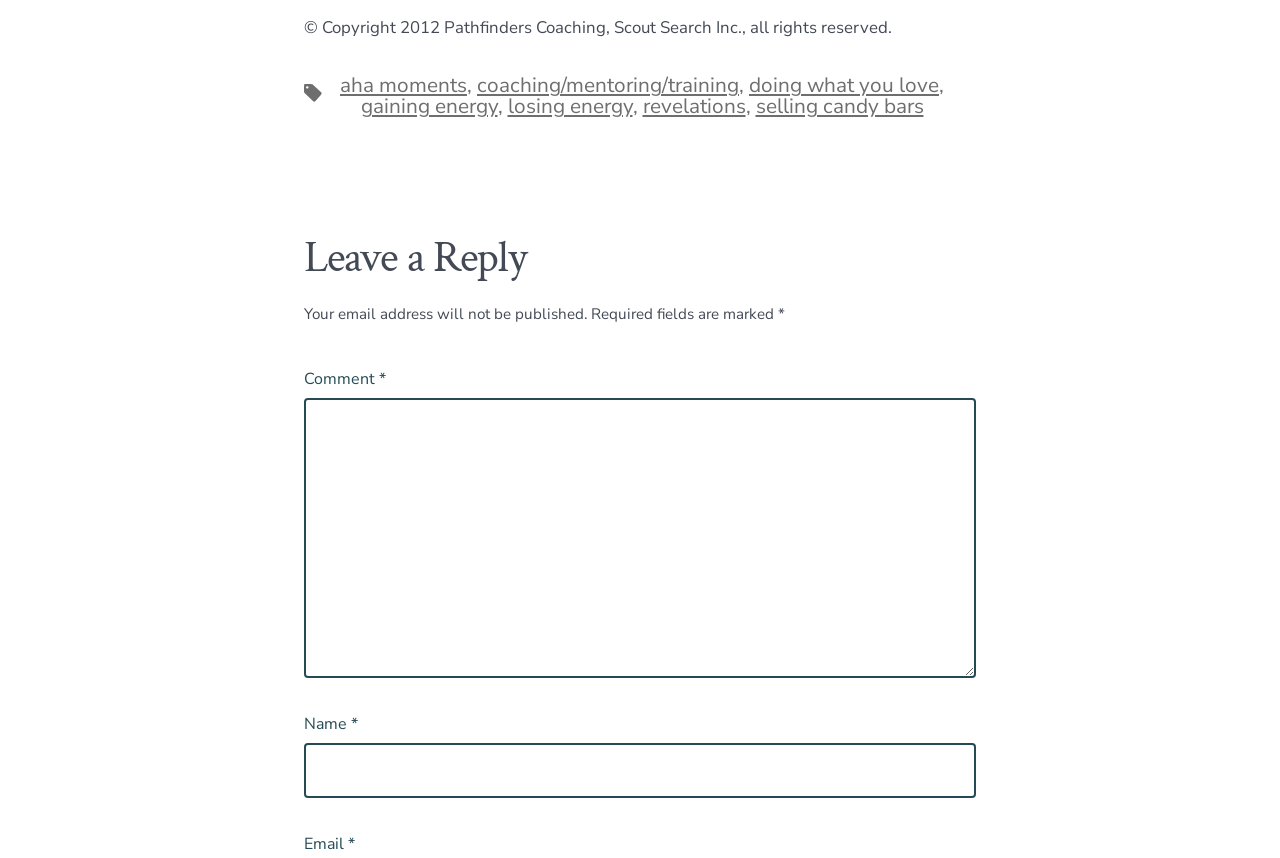What is the function of the links 'aha moments', 'coaching/mentoring/training', etc.?
Refer to the image and provide a one-word or short phrase answer.

Tag navigation